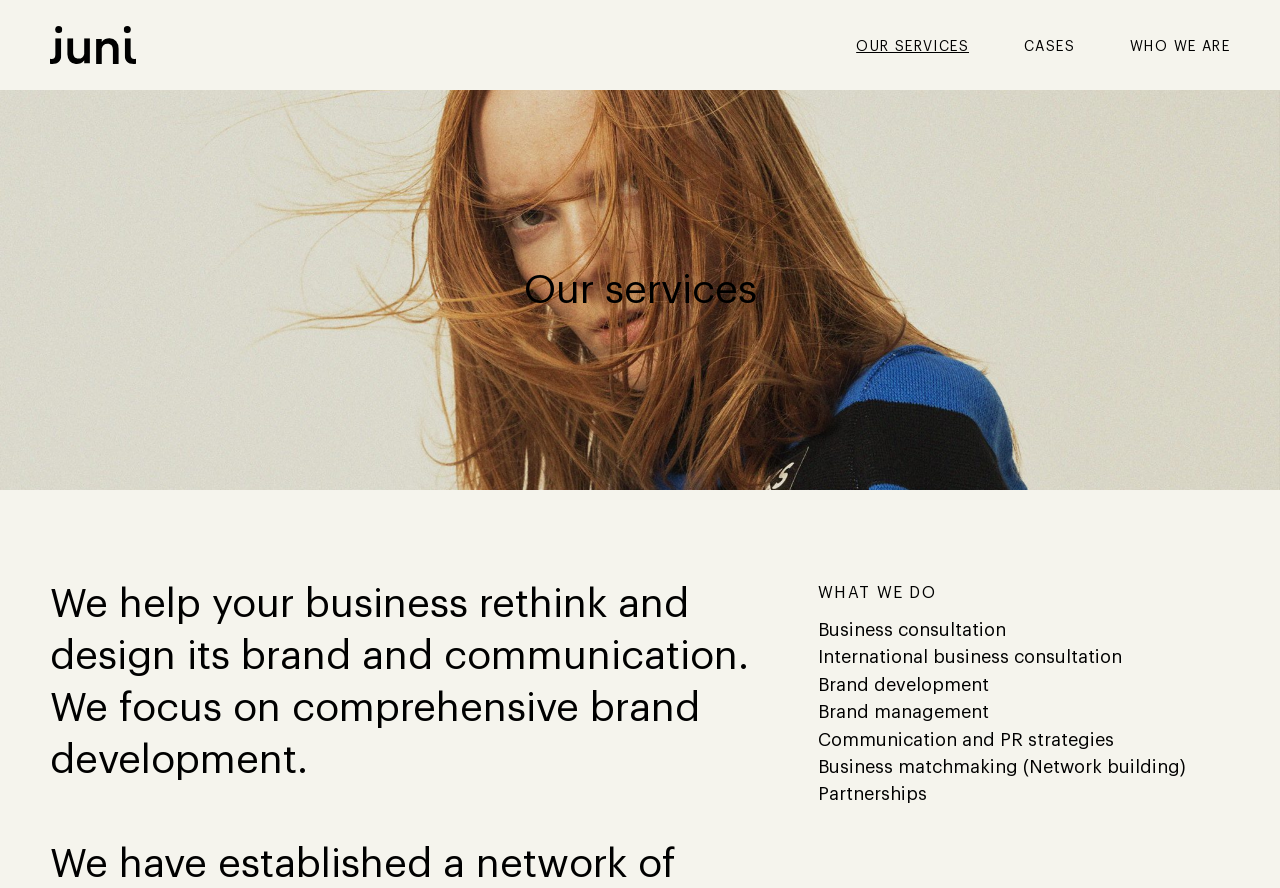Provide an in-depth description of the elements and layout of the webpage.

The webpage is about Juni, a company that provides services related to brand development and communication. At the top left, there is a small logo image with a link to the homepage. Next to it, there is a link to "WHO WE ARE". On the top right, there are three links: "OUR SERVICES", "CASES", and "WHO WE ARE" again.

Below the top navigation, there is a heading "Our services" in the middle of the page. Underneath, there is a paragraph of text that summarizes the company's services, stating that they help businesses rethink and design their brand and communication, focusing on comprehensive brand development.

Further down, there is a heading "WHAT WE DO" on the left side of the page. Below it, there are six lines of text, each describing a specific service offered by the company, including business consultation, international business consultation, brand development, brand management, communication and PR strategies, and business matchmaking (network building), as well as partnerships.